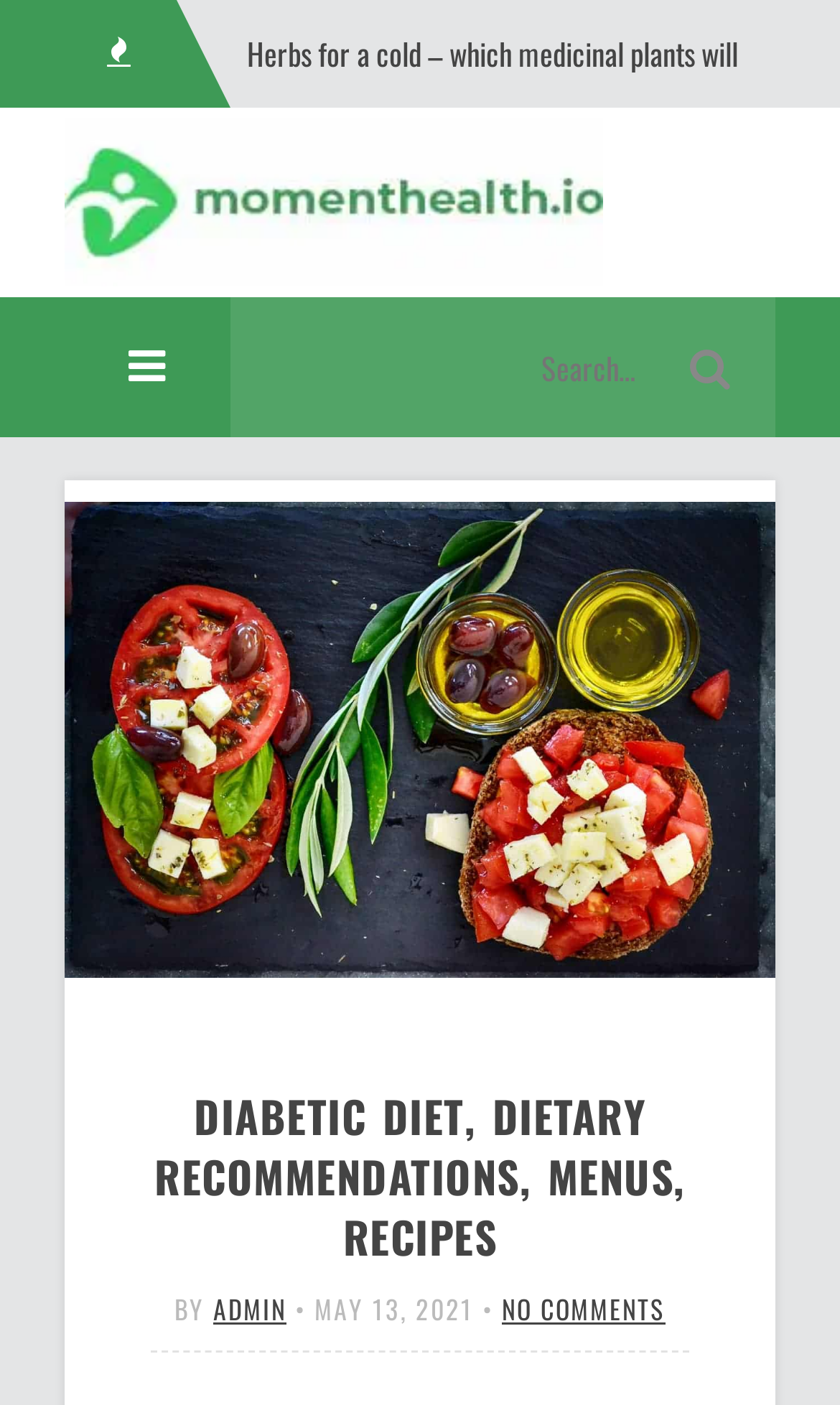Answer the question using only one word or a concise phrase: How many comments does the current article have?

NO COMMENTS